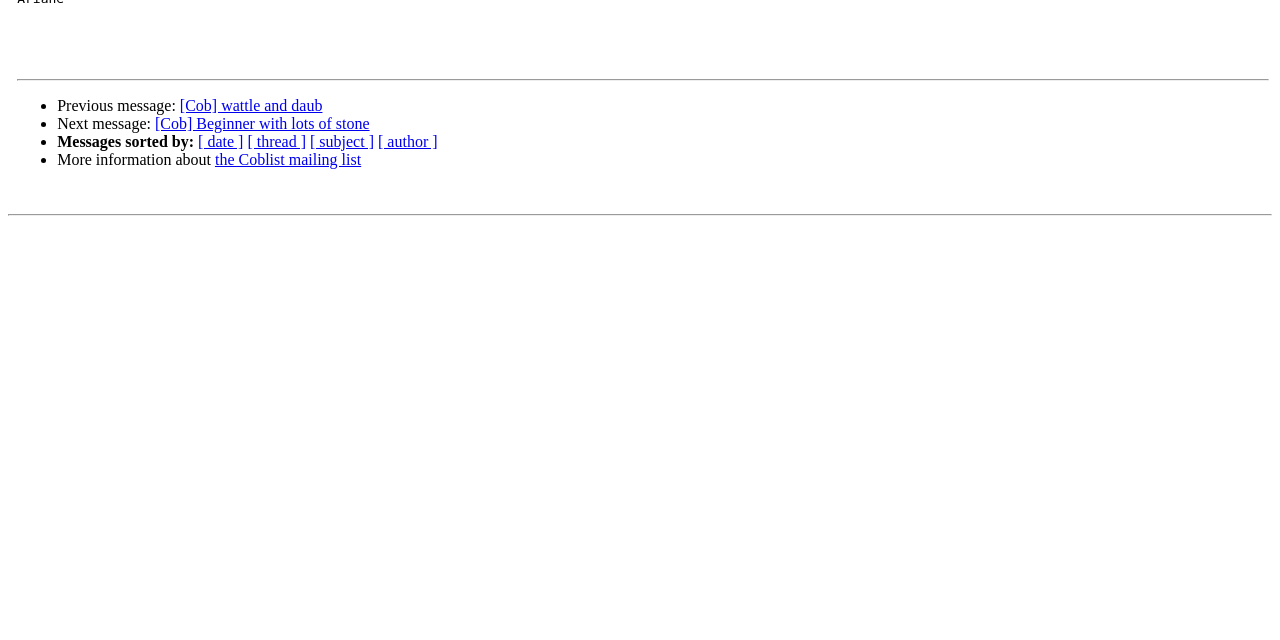Give the bounding box coordinates for the element described as: "[ subject ]".

[0.242, 0.208, 0.292, 0.235]